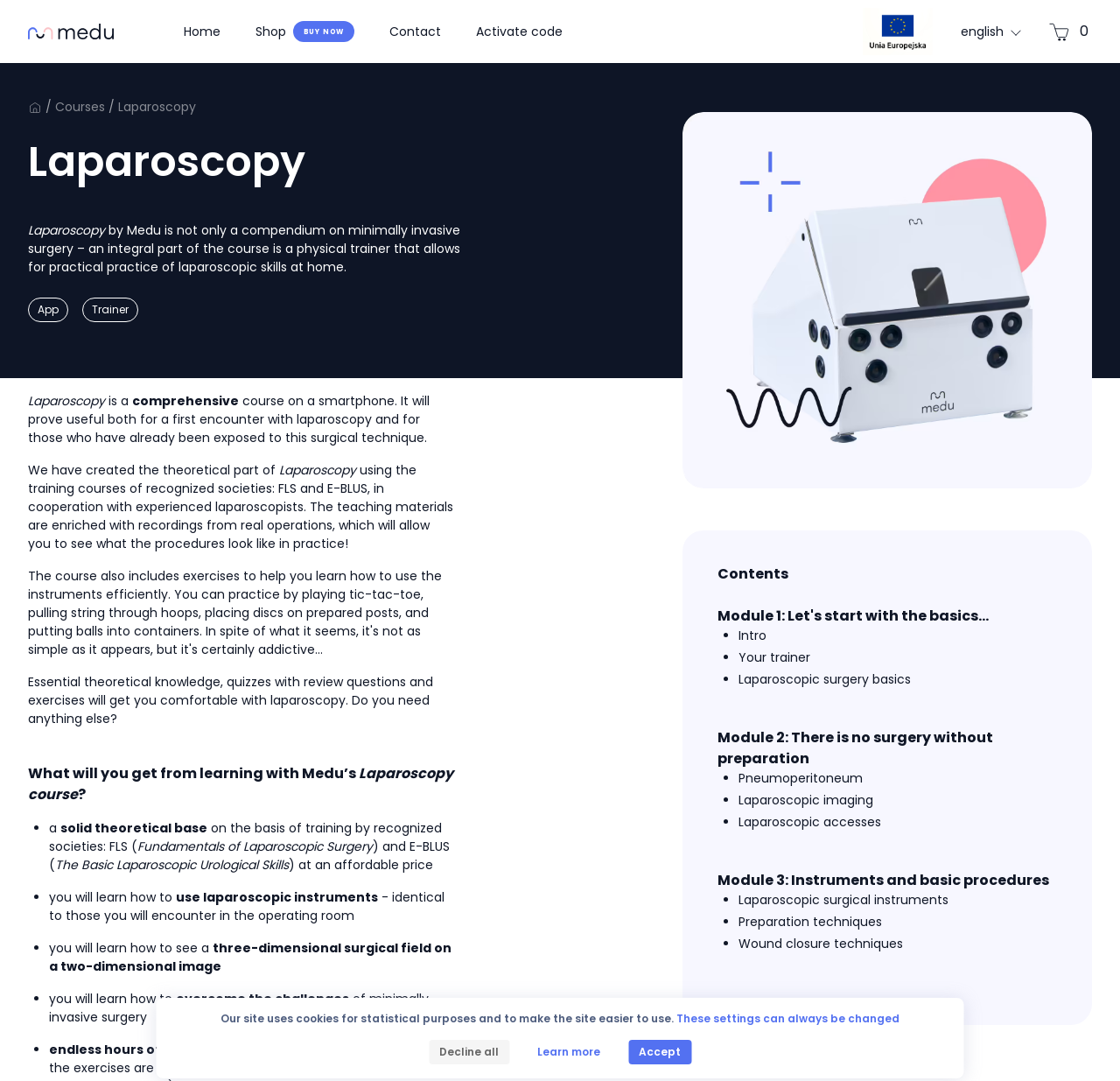Using the element description Buy now, predict the bounding box coordinates for the UI element. Provide the coordinates in (top-left x, top-left y, bottom-right x, bottom-right y) format with values ranging from 0 to 1.

[0.262, 0.019, 0.316, 0.039]